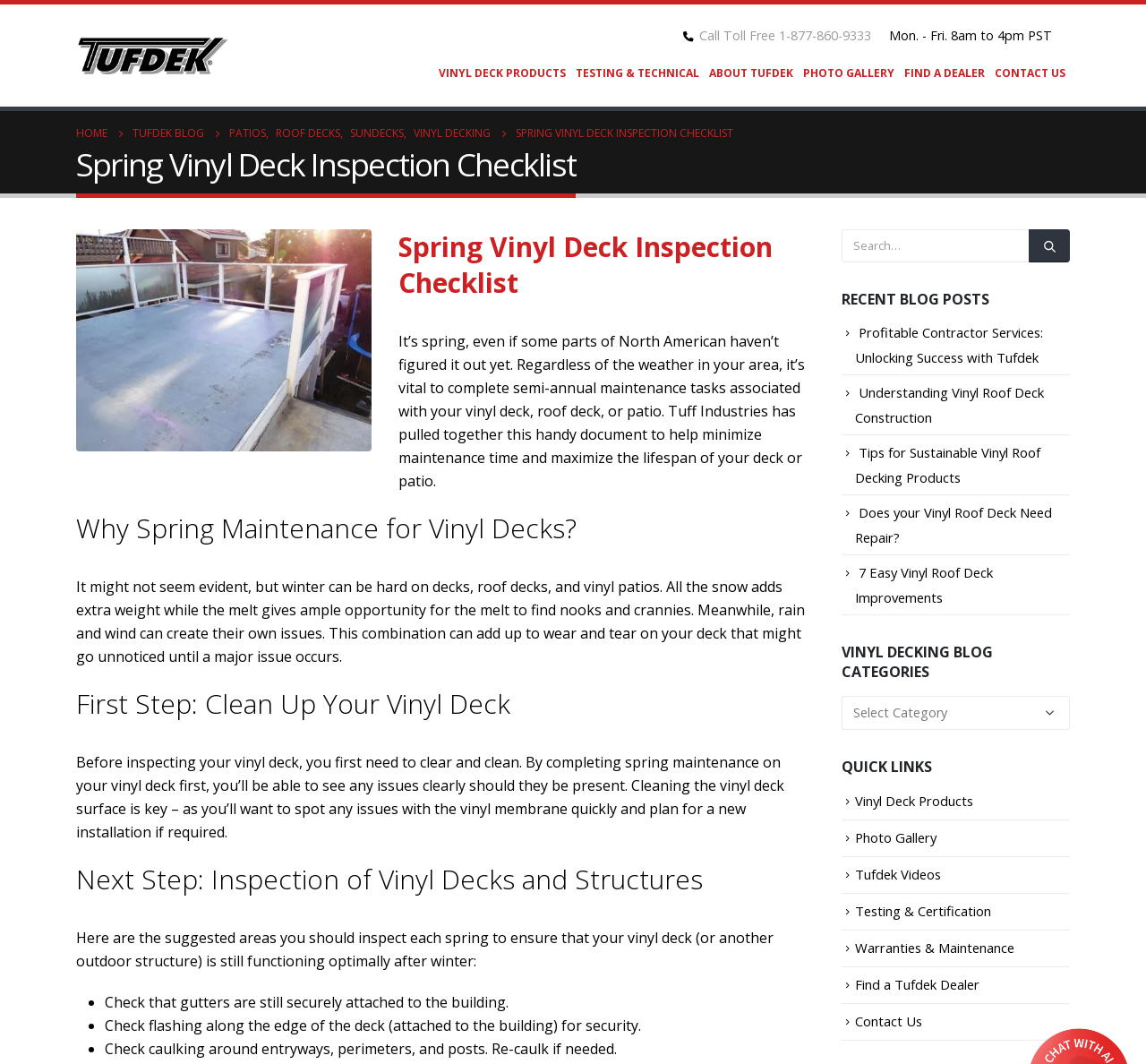Find the bounding box coordinates corresponding to the UI element with the description: "Find A Dealer". The coordinates should be formatted as [left, top, right, bottom], with values as floats between 0 and 1.

[0.785, 0.056, 0.863, 0.082]